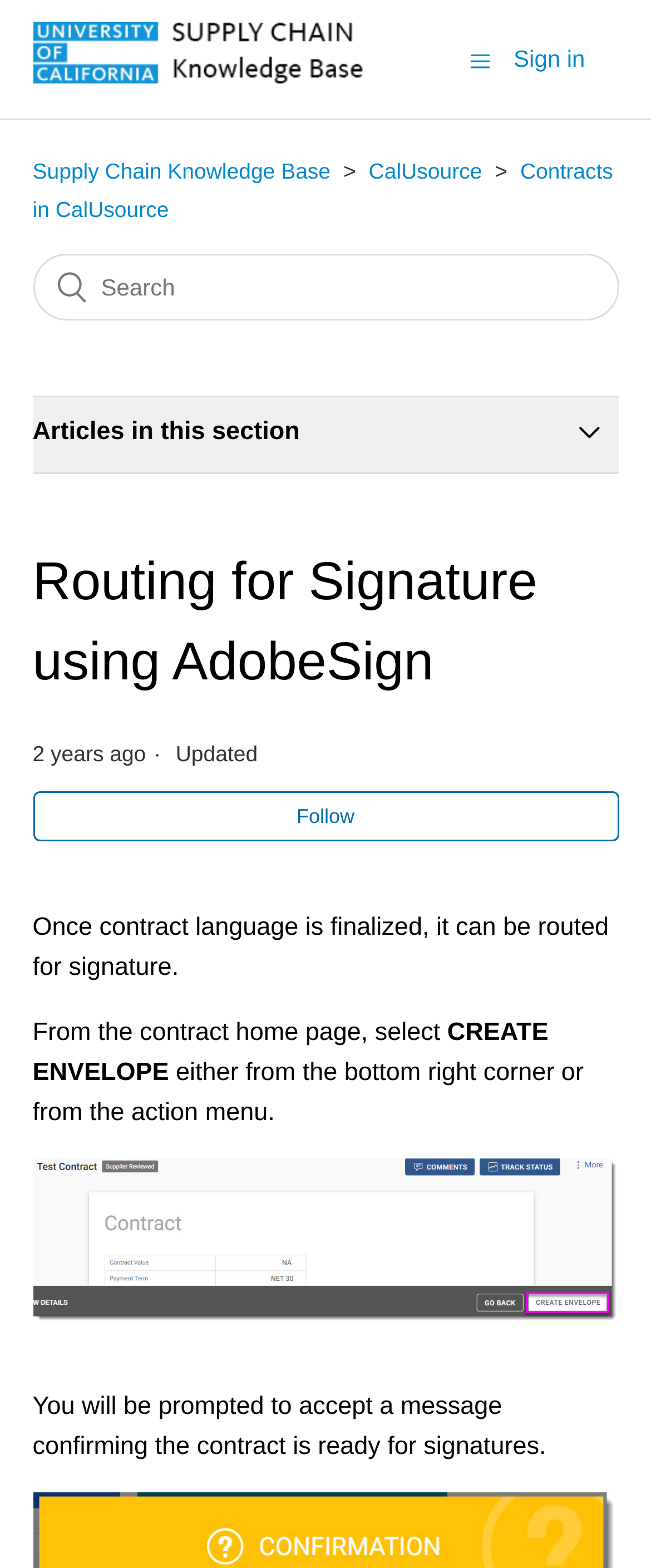Locate the bounding box coordinates of the clickable area needed to fulfill the instruction: "Log in to the system".

None